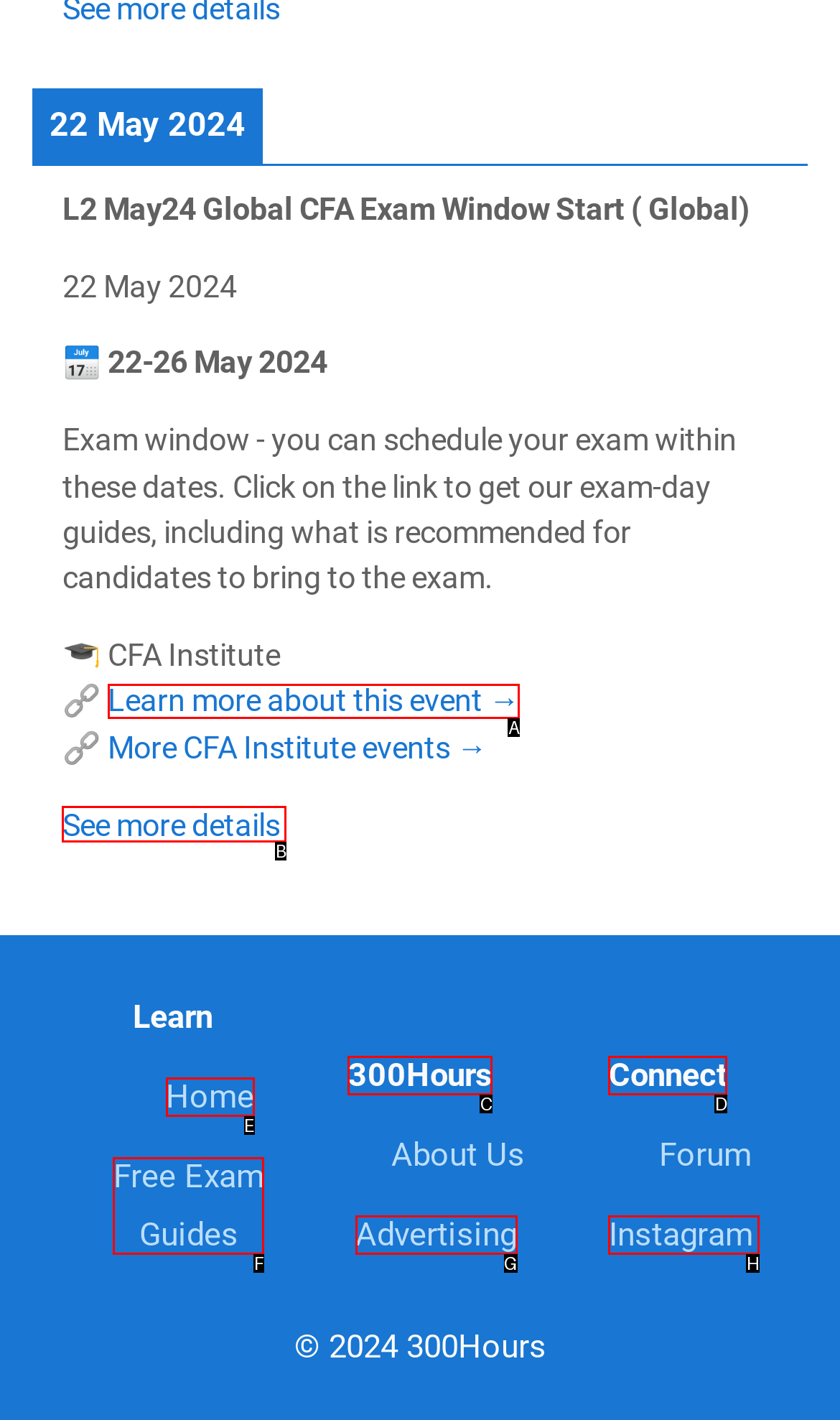What letter corresponds to the UI element to complete this task: go to home page
Answer directly with the letter.

None